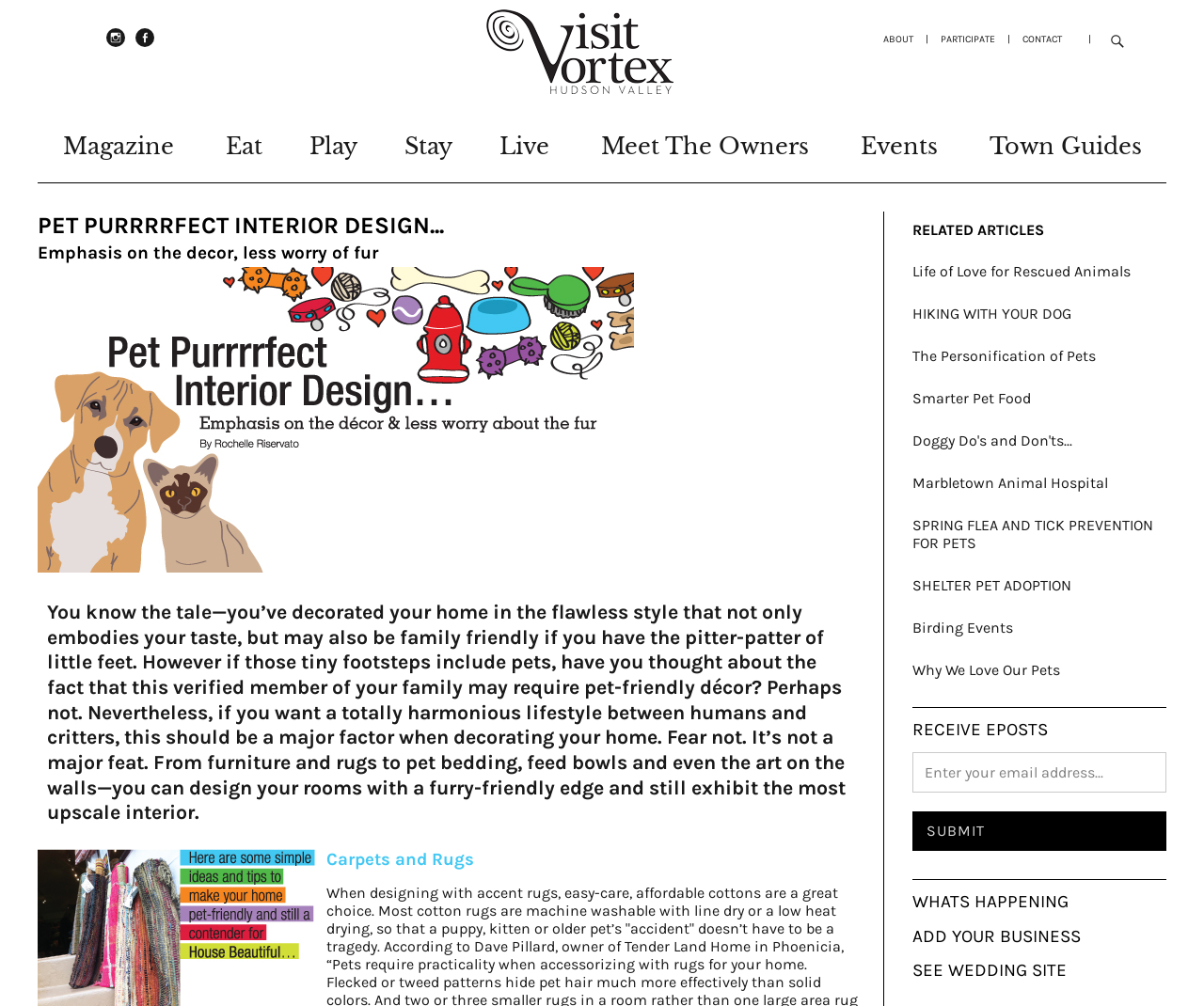Explain the features and main sections of the webpage comprehensively.

This webpage is about pet-friendly interior design, with a focus on creating a harmonious lifestyle between humans and pets. The page is divided into several sections. At the top, there are social media links, including Instagram and Facebook, followed by a navigation menu with links to "ABOUT", "PARTICIPATE", and "CONTACT". 

Below the navigation menu, there is a prominent section with a heading "PET PURRRRFECT INTERIOR DESIGN..." and a subheading "Emphasis on the decor, less worry of fur". This section features an image and a lengthy article discussing the importance of pet-friendly décor in home design. The article explains how to create a pet-friendly space while still maintaining an upscale interior.

To the left of this section, there is a menu with links to various categories, including "Magazine", "Eat", "Play", "Stay", "Live", "Meet The Owners", "Events", and "Town Guides". 

On the right side of the page, there is a section with related articles, including "Life of Love for Rescued Animals", "HIKING WITH YOUR DOG", and several others. Below this section, there is a form to receive e-posts, where users can enter their email address and submit it. 

Further down, there are headings for "WHATS HAPPENING", "ADD YOUR BUSINESS", and "SEE WEDDING SITE", each with a corresponding link. The page also features several images, including a logo for VISITvortex and a complementary image at the bottom.